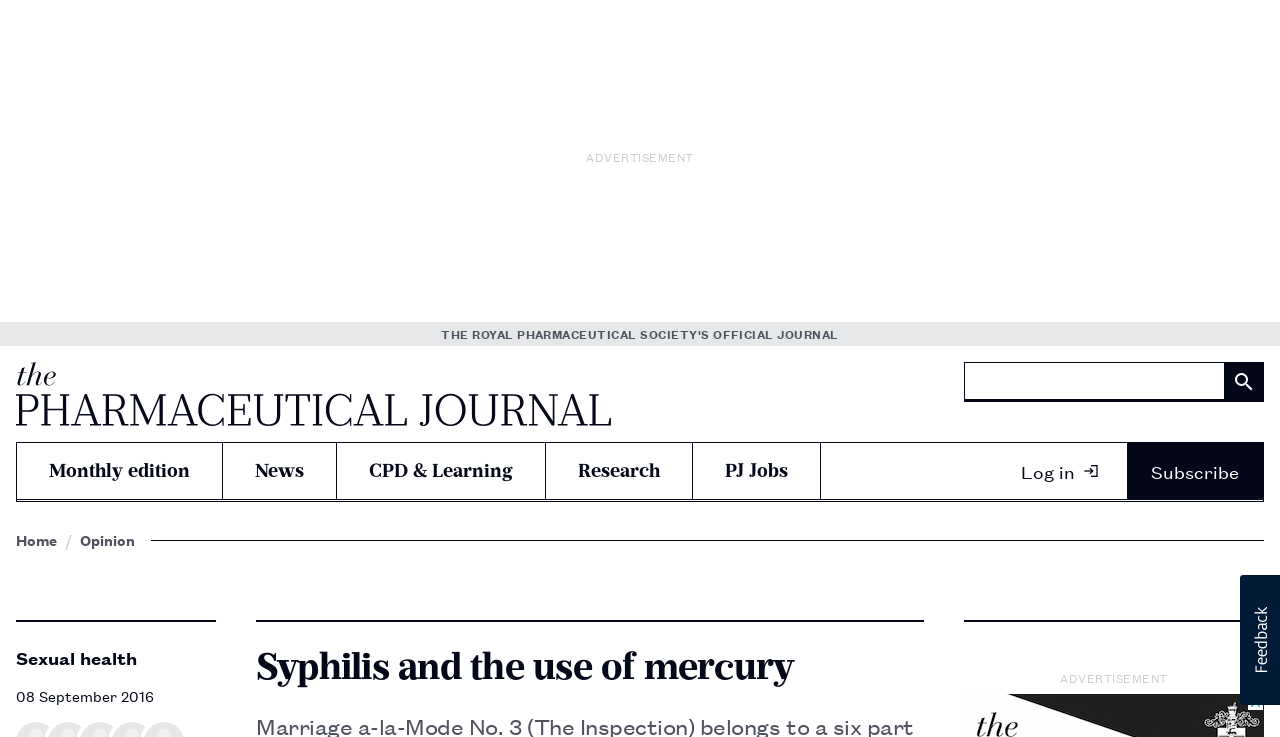Find and provide the bounding box coordinates for the UI element described with: "Monthly edition".

[0.013, 0.601, 0.173, 0.677]